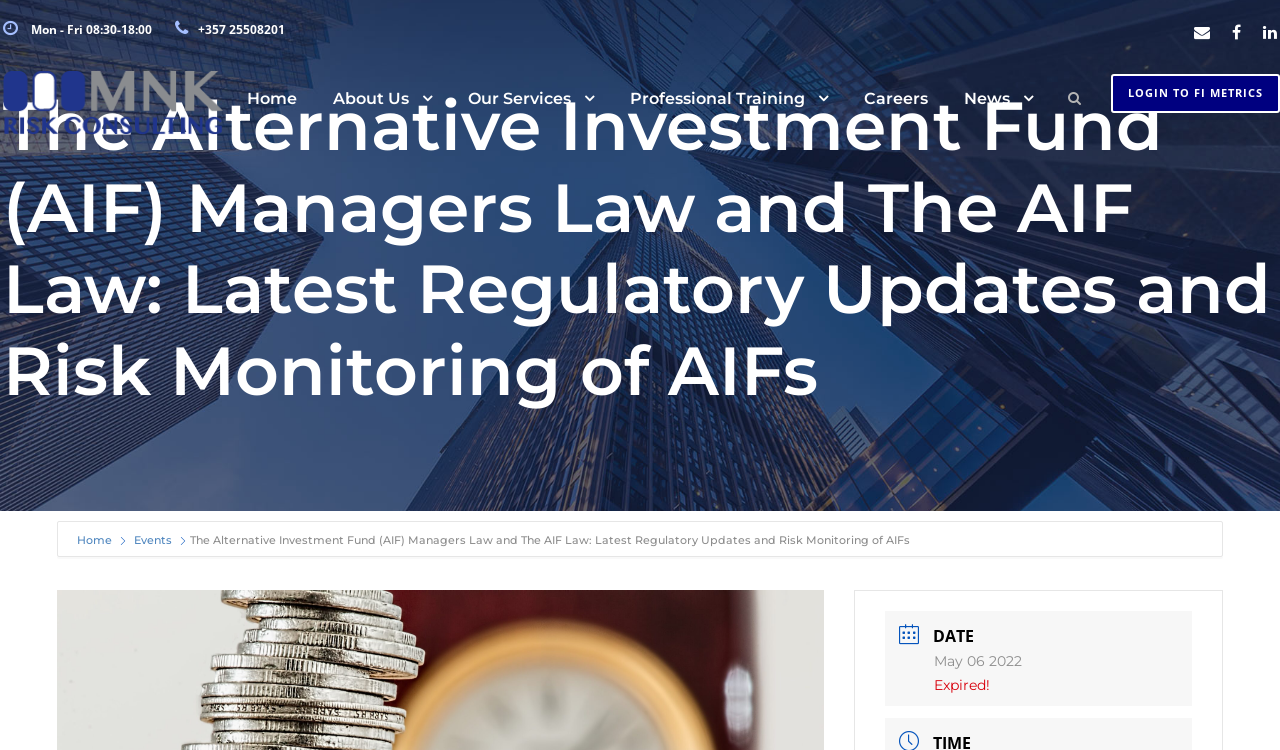Please find the bounding box coordinates of the element that you should click to achieve the following instruction: "Click the LOGIN TO FI METRICS button". The coordinates should be presented as four float numbers between 0 and 1: [left, top, right, bottom].

[0.868, 0.099, 1.0, 0.15]